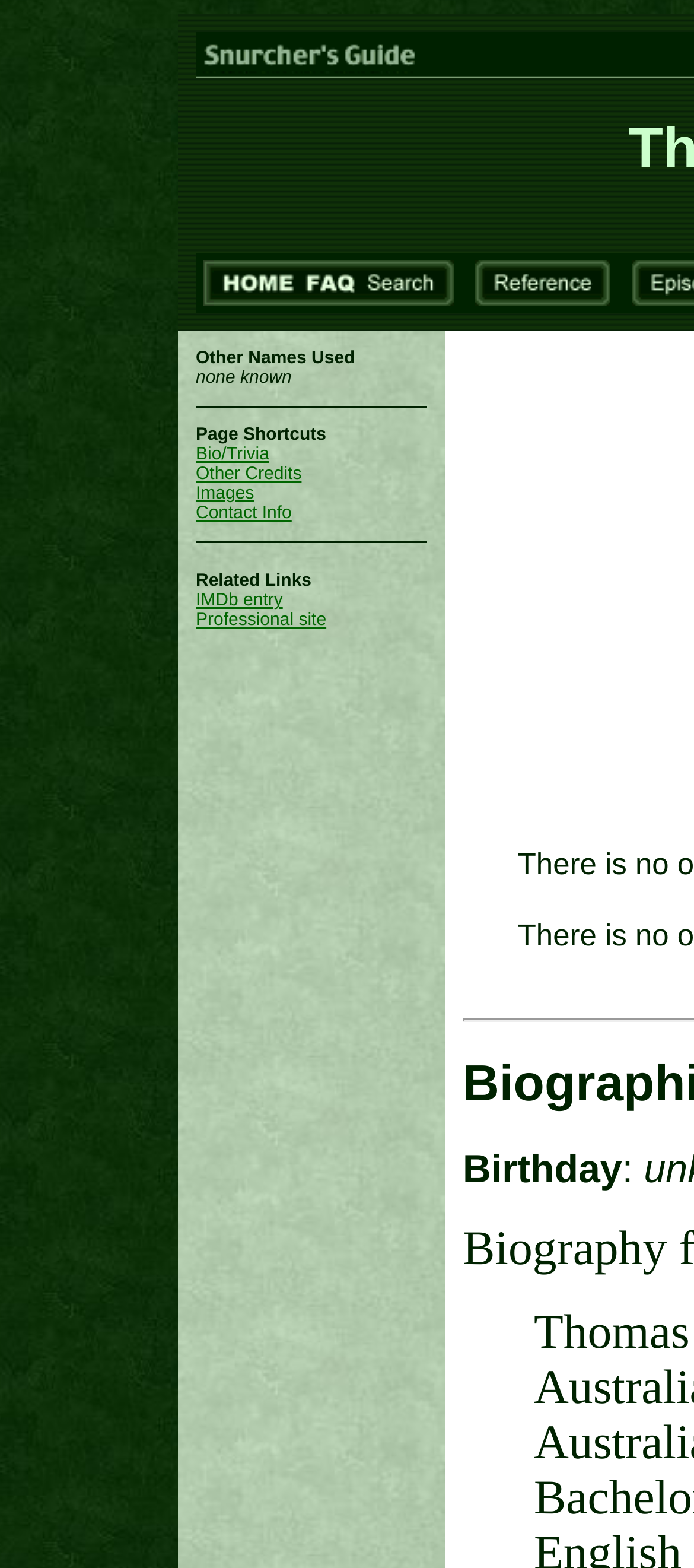How many images are in the top navigation bar?
Analyze the image and deliver a detailed answer to the question.

I counted the number of images in the top navigation bar, which are associated with the links 'HOME', 'FAQ', 'Search', and an empty link. Therefore, there are 4 images in total.